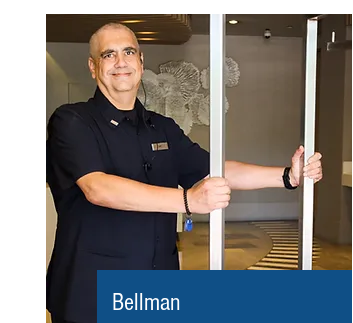What is the bellman holding open?
Could you answer the question with a detailed and thorough explanation?

The bellman is positioned near a set of sliding glass doors, which he is holding open, showcasing his welcoming demeanor.